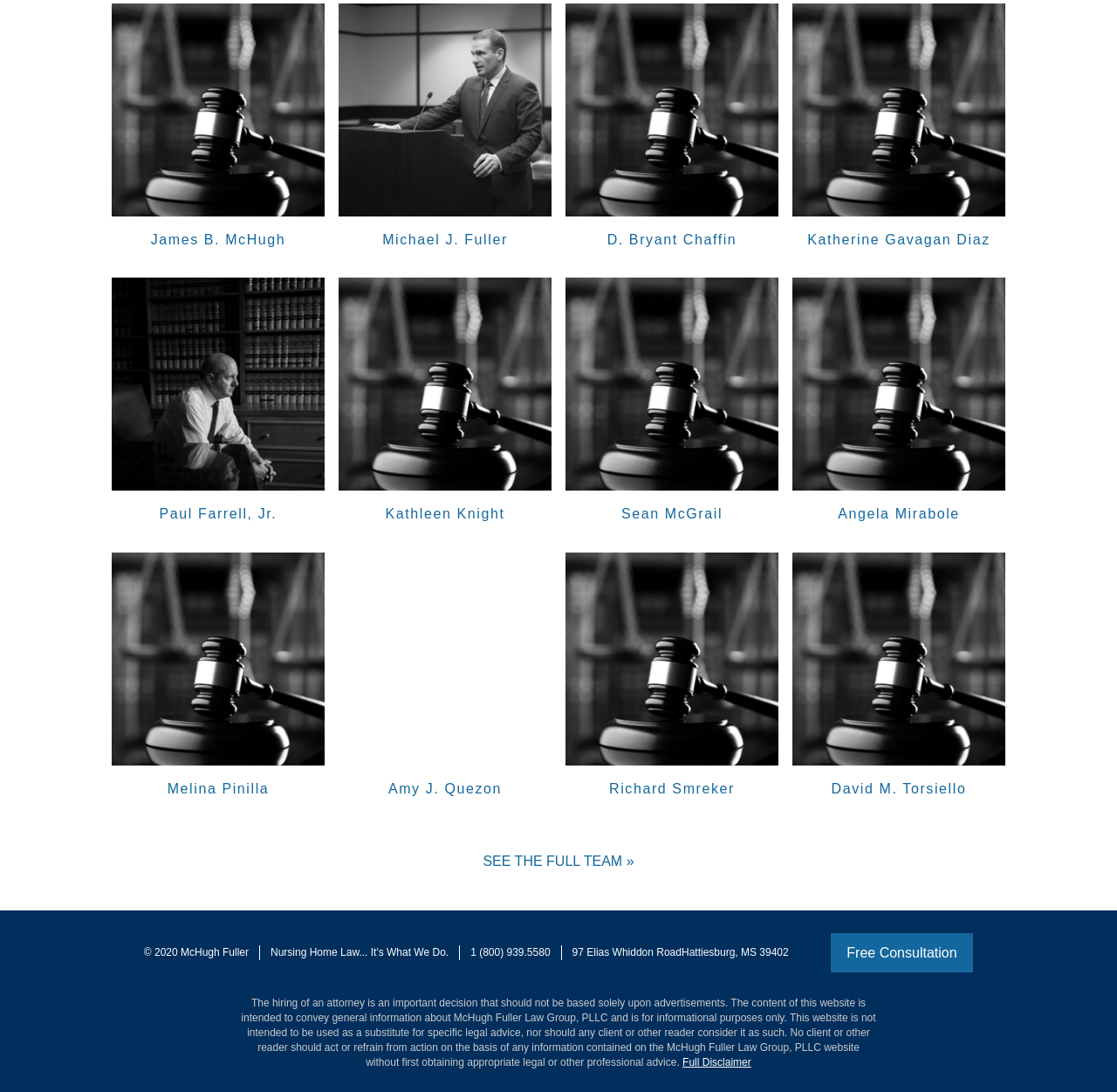Determine the bounding box coordinates of the clickable element to achieve the following action: 'Click on 'Free Consultation''. Provide the coordinates as four float values between 0 and 1, formatted as [left, top, right, bottom].

[0.744, 0.855, 0.871, 0.89]